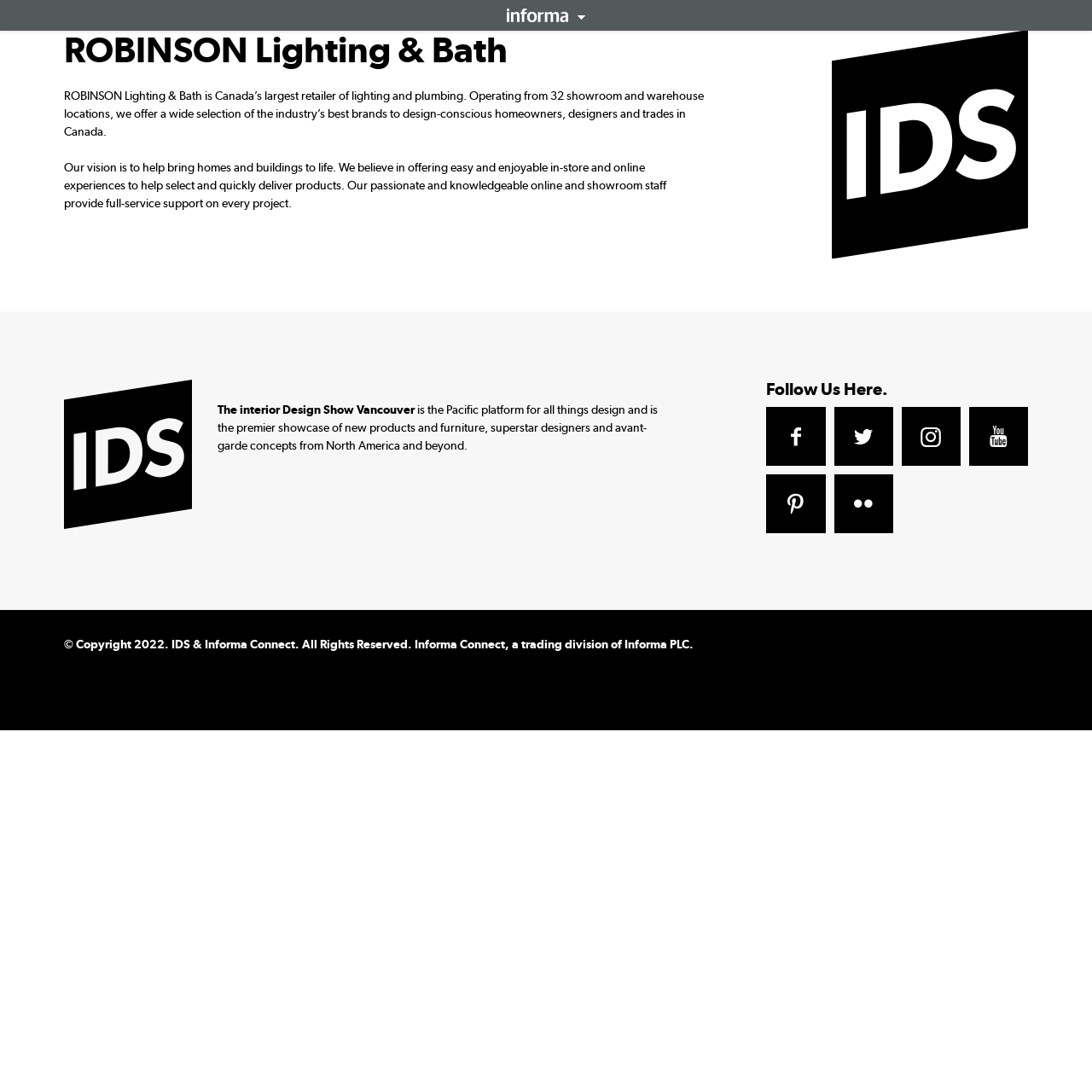From the details in the image, provide a thorough response to the question: What is the copyright year mentioned?

I found the answer by reading the StaticText element that contains the copyright information, which is located at the bottom of the page.